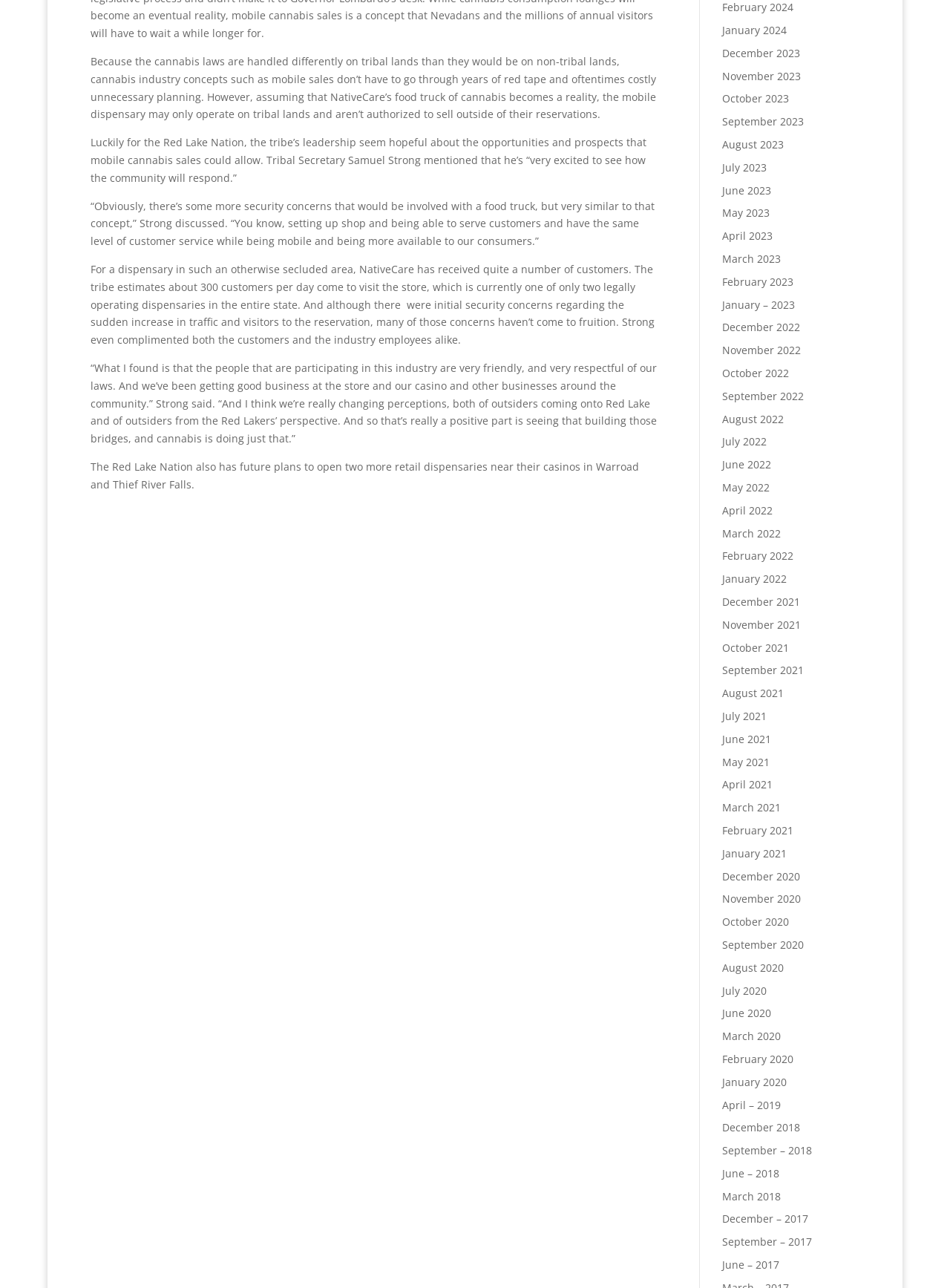Bounding box coordinates should be in the format (top-left x, top-left y, bottom-right x, bottom-right y) and all values should be floating point numbers between 0 and 1. Determine the bounding box coordinate for the UI element described as: January 2024

[0.76, 0.018, 0.828, 0.029]